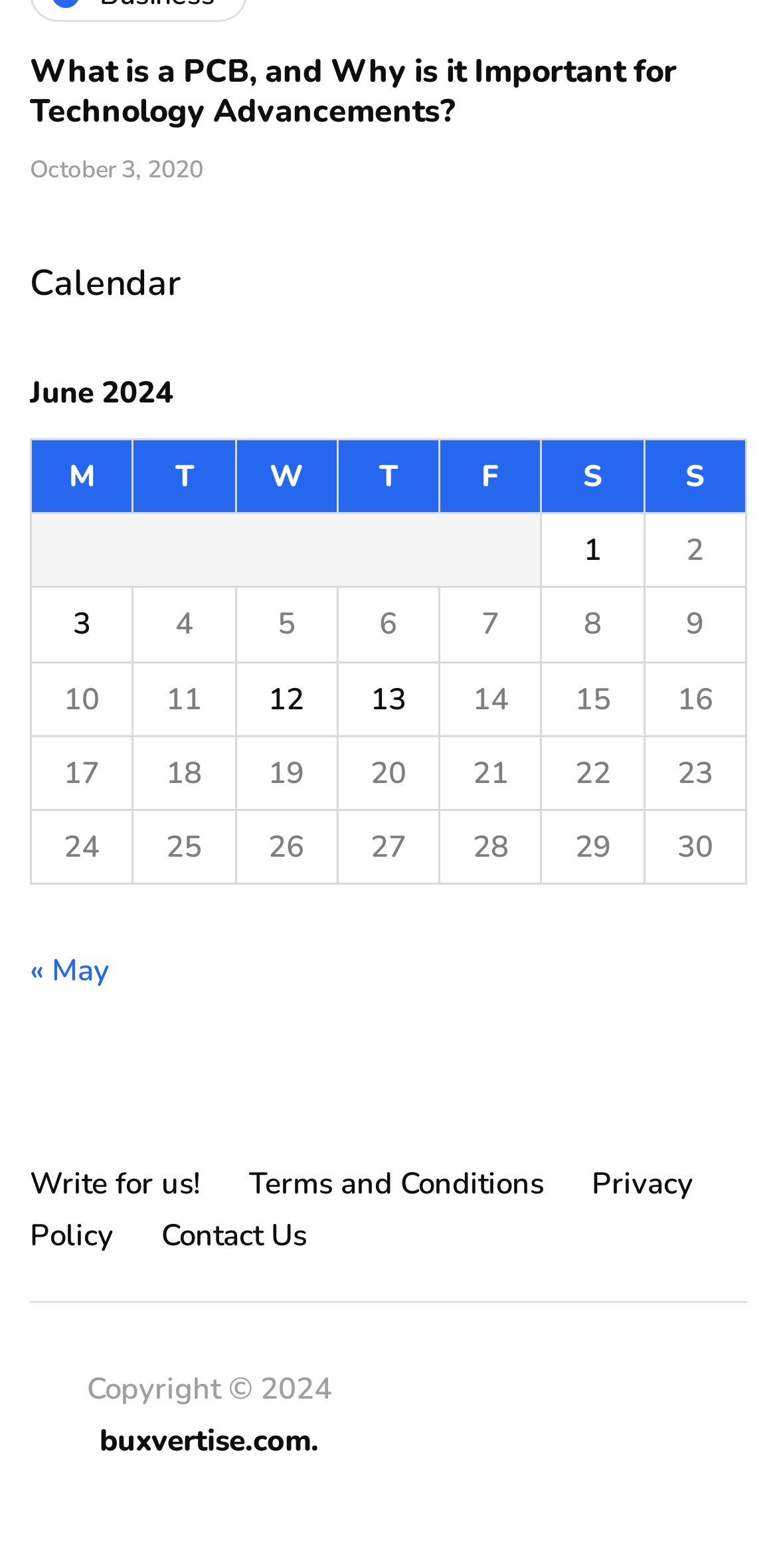Please identify the bounding box coordinates of the area that needs to be clicked to fulfill the following instruction: "Contact Us."

[0.208, 0.775, 0.395, 0.8]